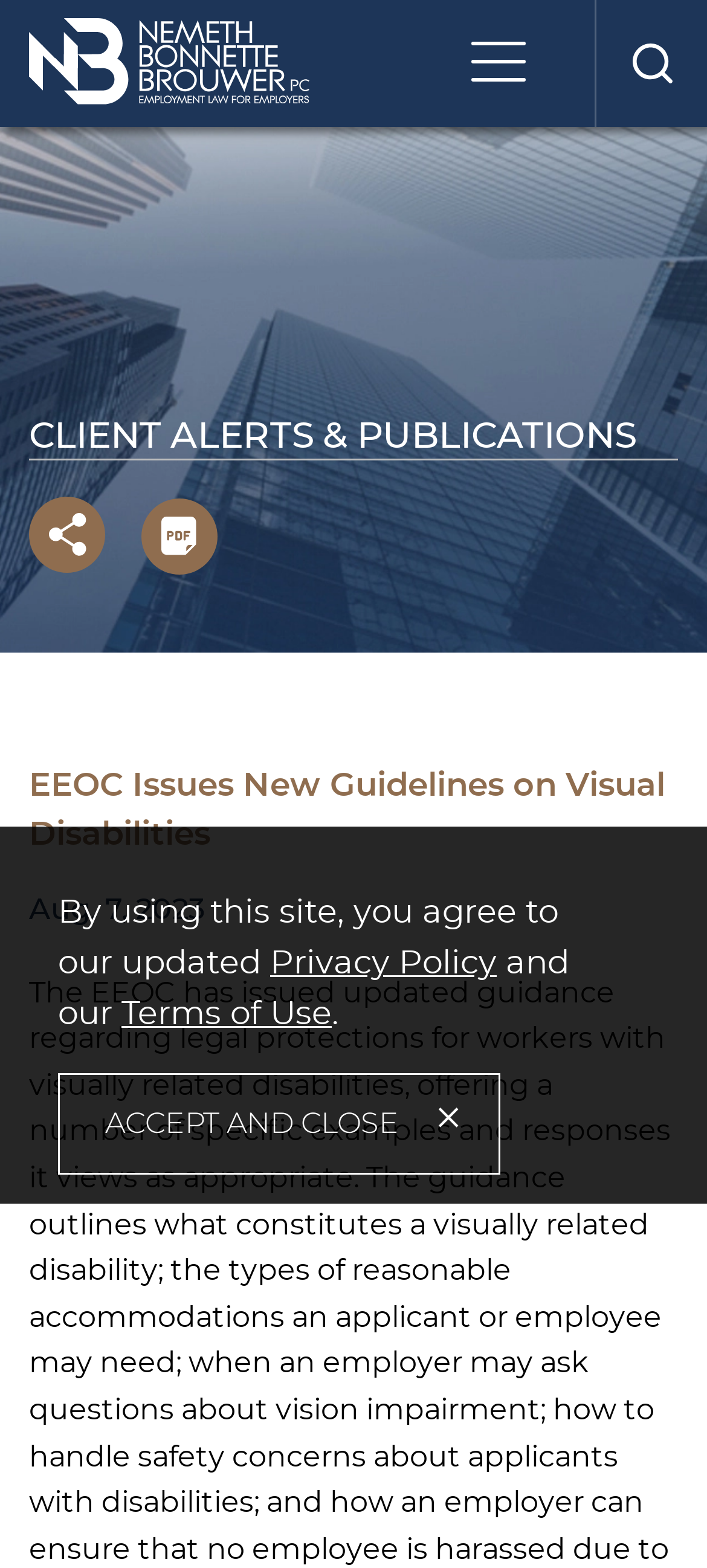Determine the bounding box coordinates of the element's region needed to click to follow the instruction: "Search for something". Provide these coordinates as four float numbers between 0 and 1, formatted as [left, top, right, bottom].

[0.841, 0.0, 1.0, 0.081]